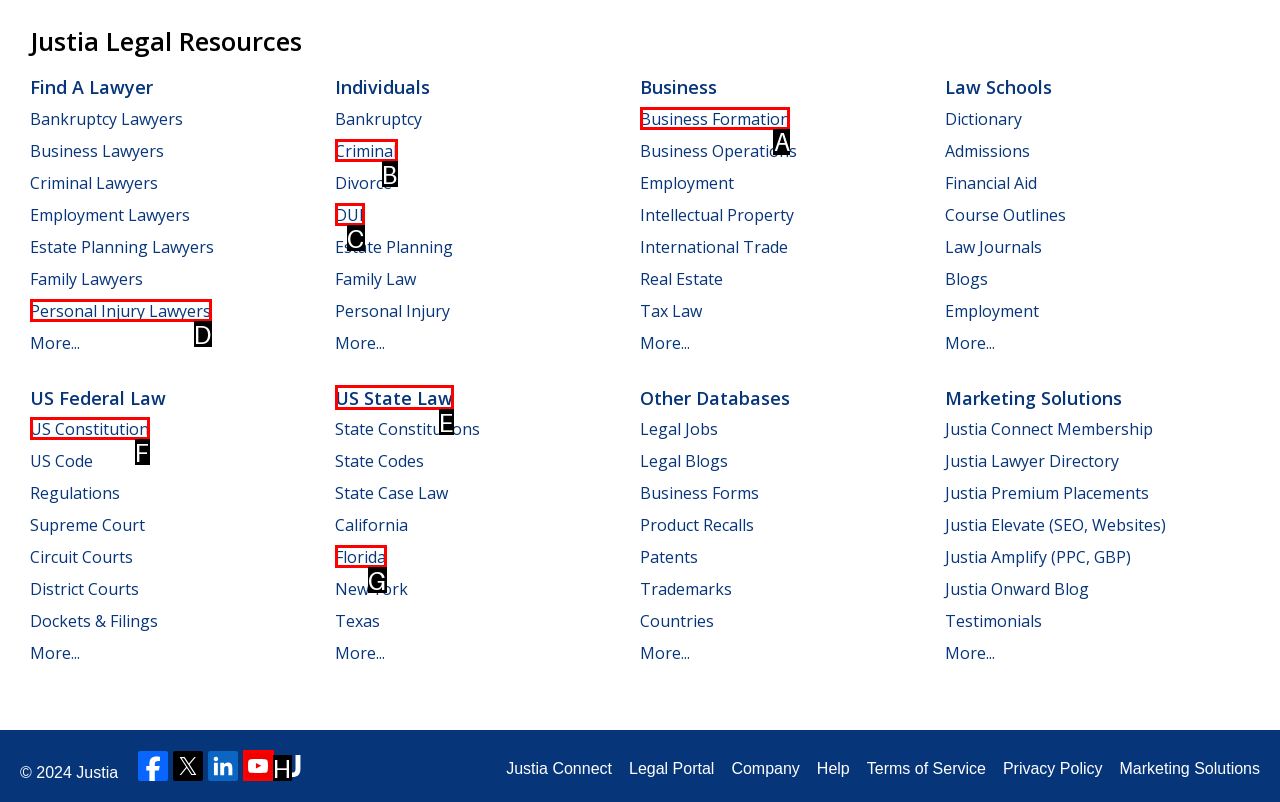Determine the appropriate lettered choice for the task: Explore business formation. Reply with the correct letter.

A